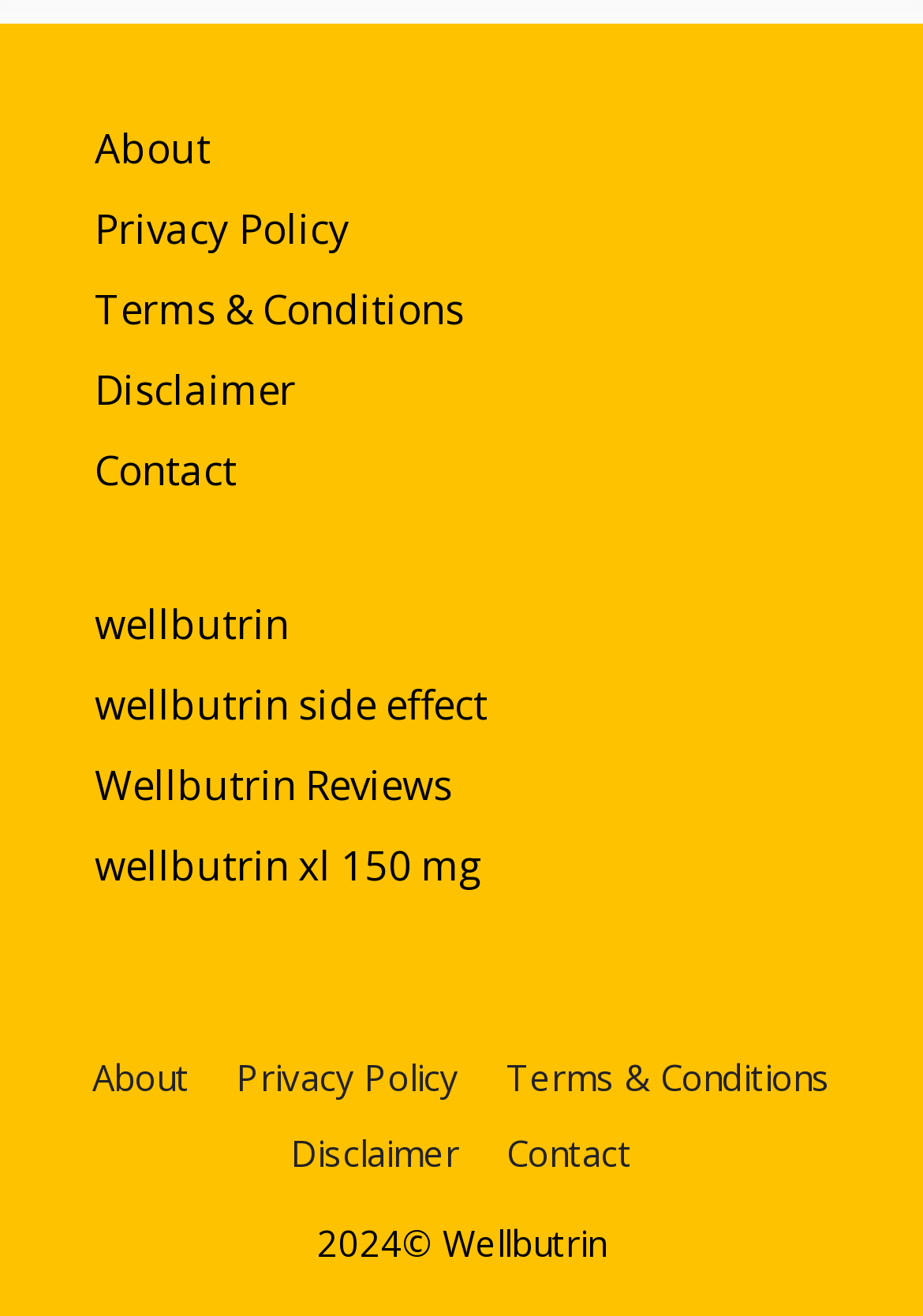Could you highlight the region that needs to be clicked to execute the instruction: "go to About page"?

[0.103, 0.091, 0.228, 0.133]